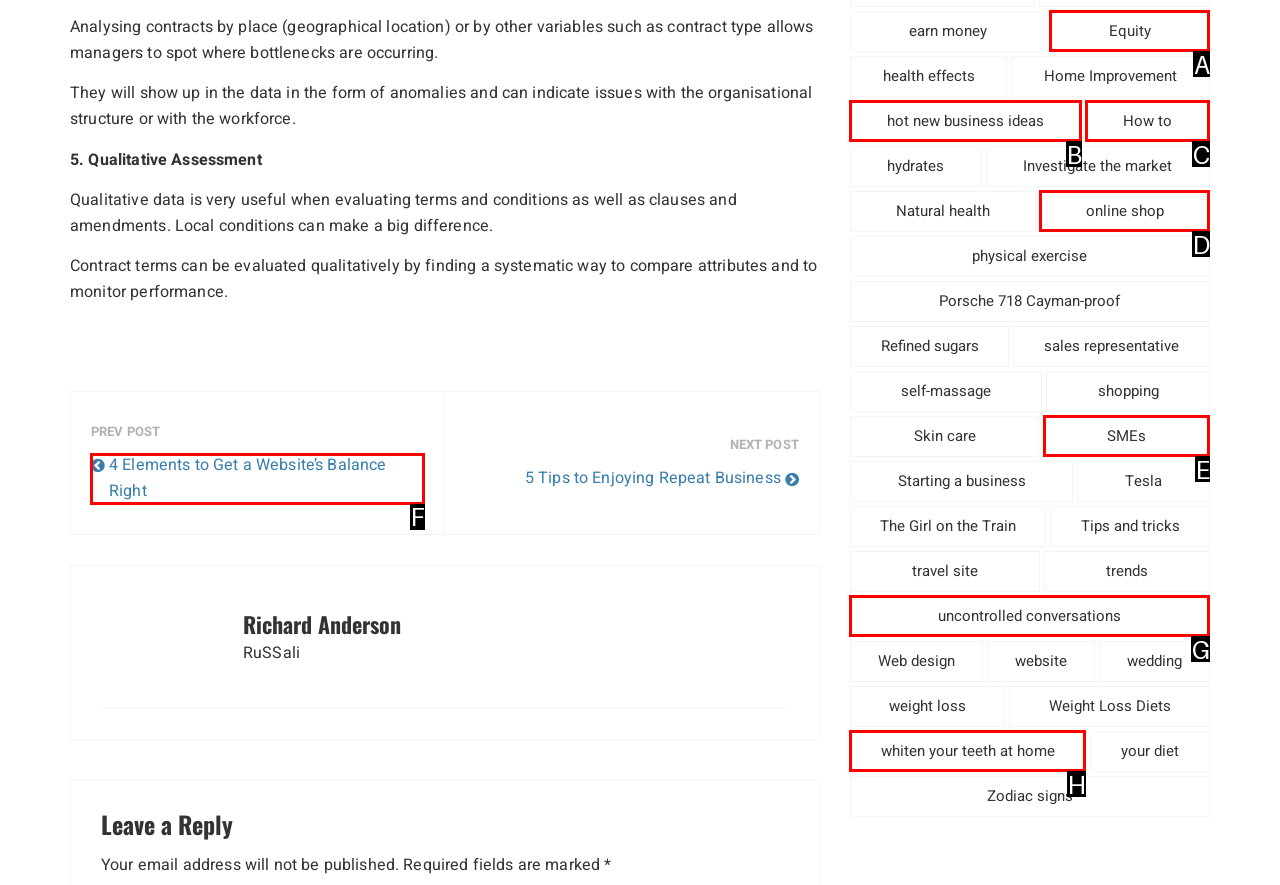Choose the HTML element that should be clicked to achieve this task: Click on '4 Elements to Get a Website’s Balance Right'
Respond with the letter of the correct choice.

F